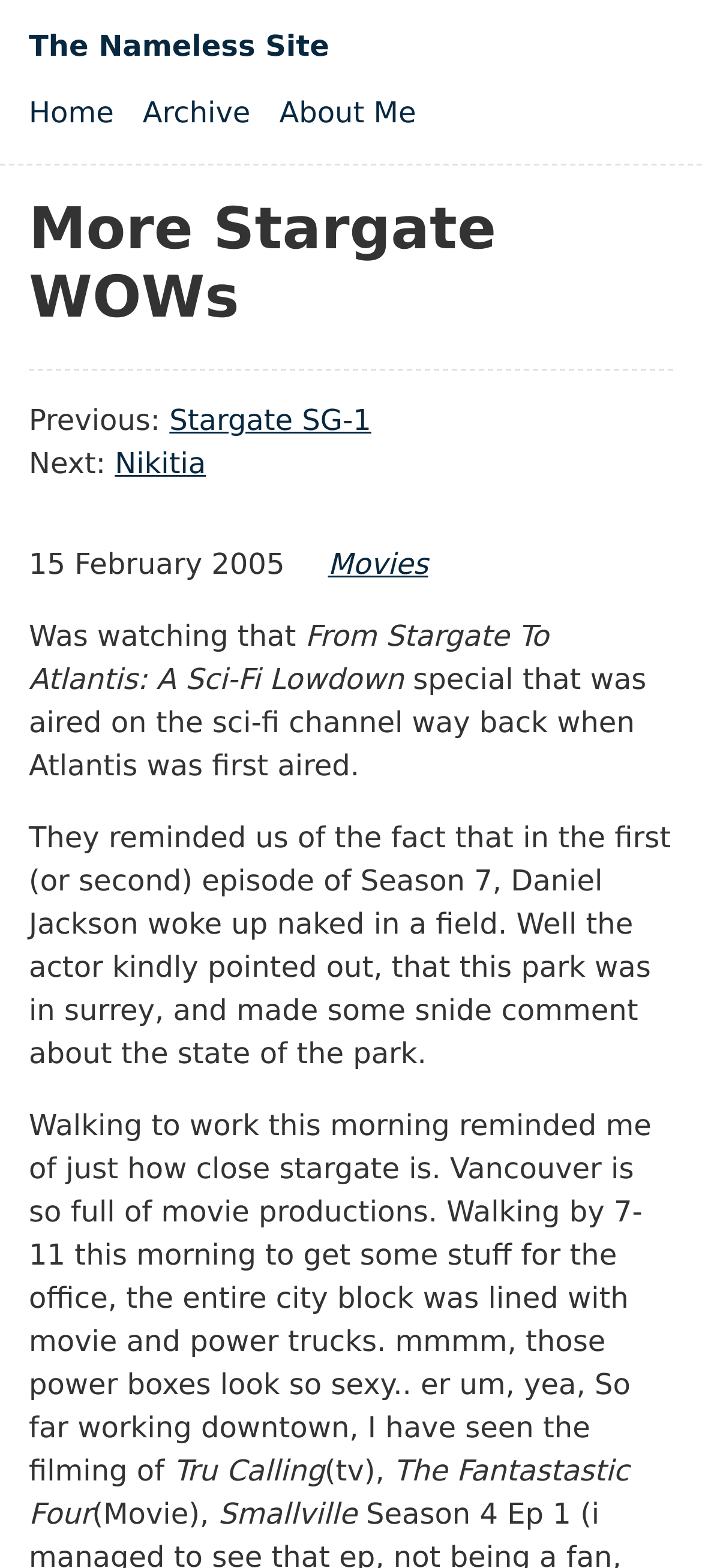What is the title or heading displayed on the webpage?

More Stargate WOWs